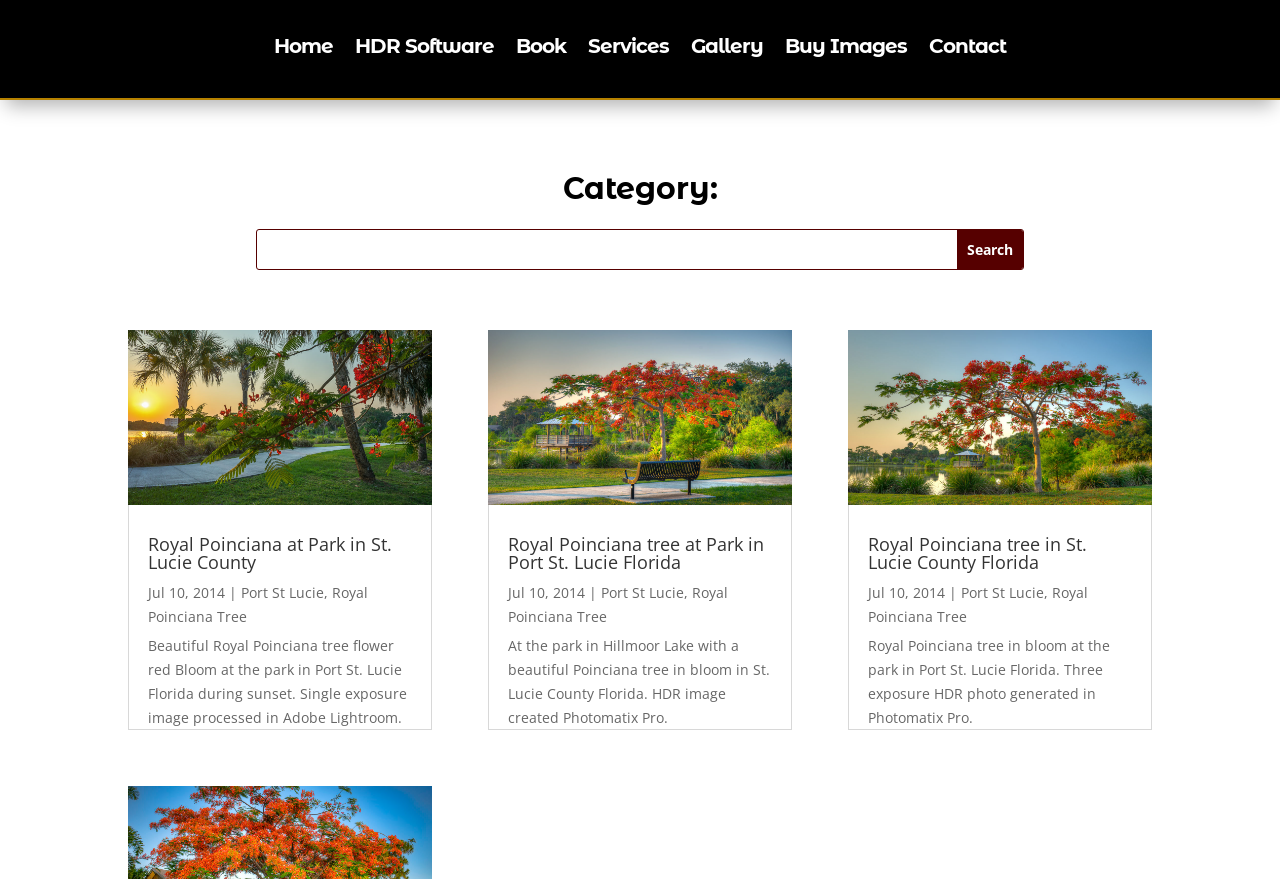Find the bounding box coordinates for the area that must be clicked to perform this action: "View Royal Poinciana at Park in St. Lucie County".

[0.1, 0.375, 0.337, 0.574]